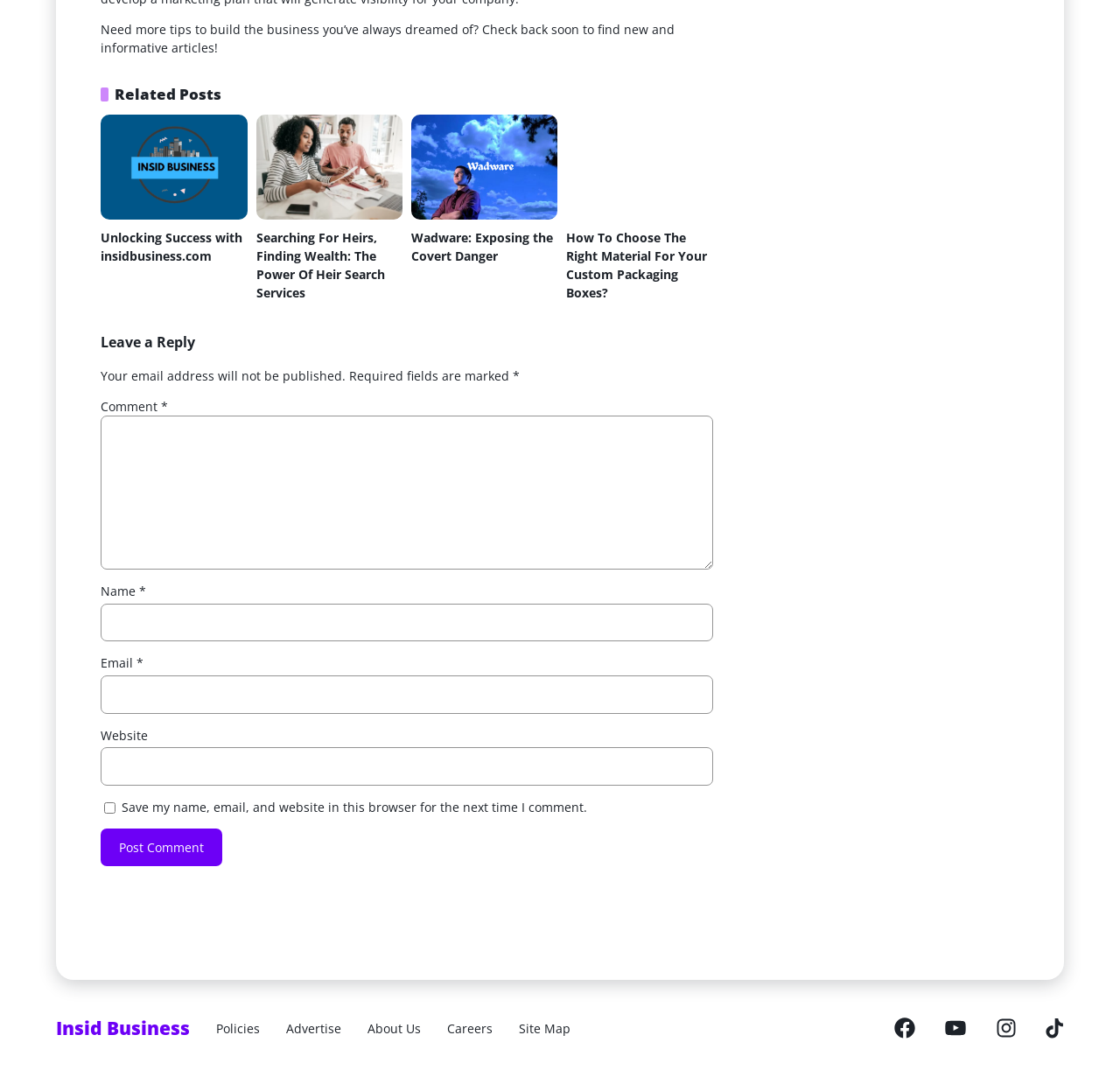Can you give a comprehensive explanation to the question given the content of the image?
What is the purpose of the comment section?

The comment section is indicated by the heading 'Leave a Reply', which suggests that users can leave a response or comment on the article. The section includes fields for entering a name, email, website, and comment, as well as a button to post the comment.